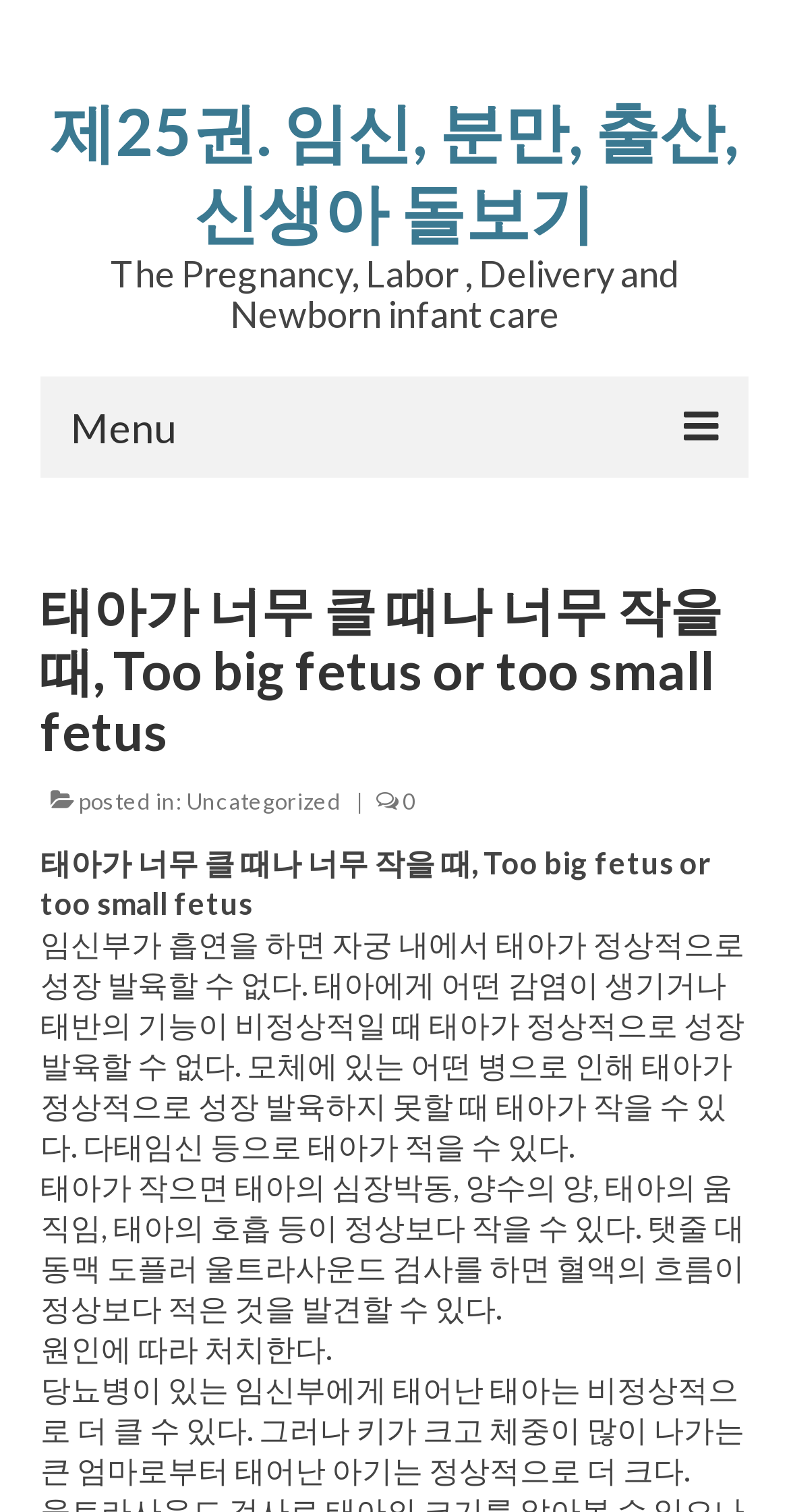How many chapters are listed on this webpage?
Provide an in-depth and detailed answer to the question.

I counted the number of link elements with chapter titles, such as '제1장 : 임신', '제2장 : 분만', '제3장 : 가족계획과 수태조절', and '제4장 : 신생아', which are listed vertically on the webpage.